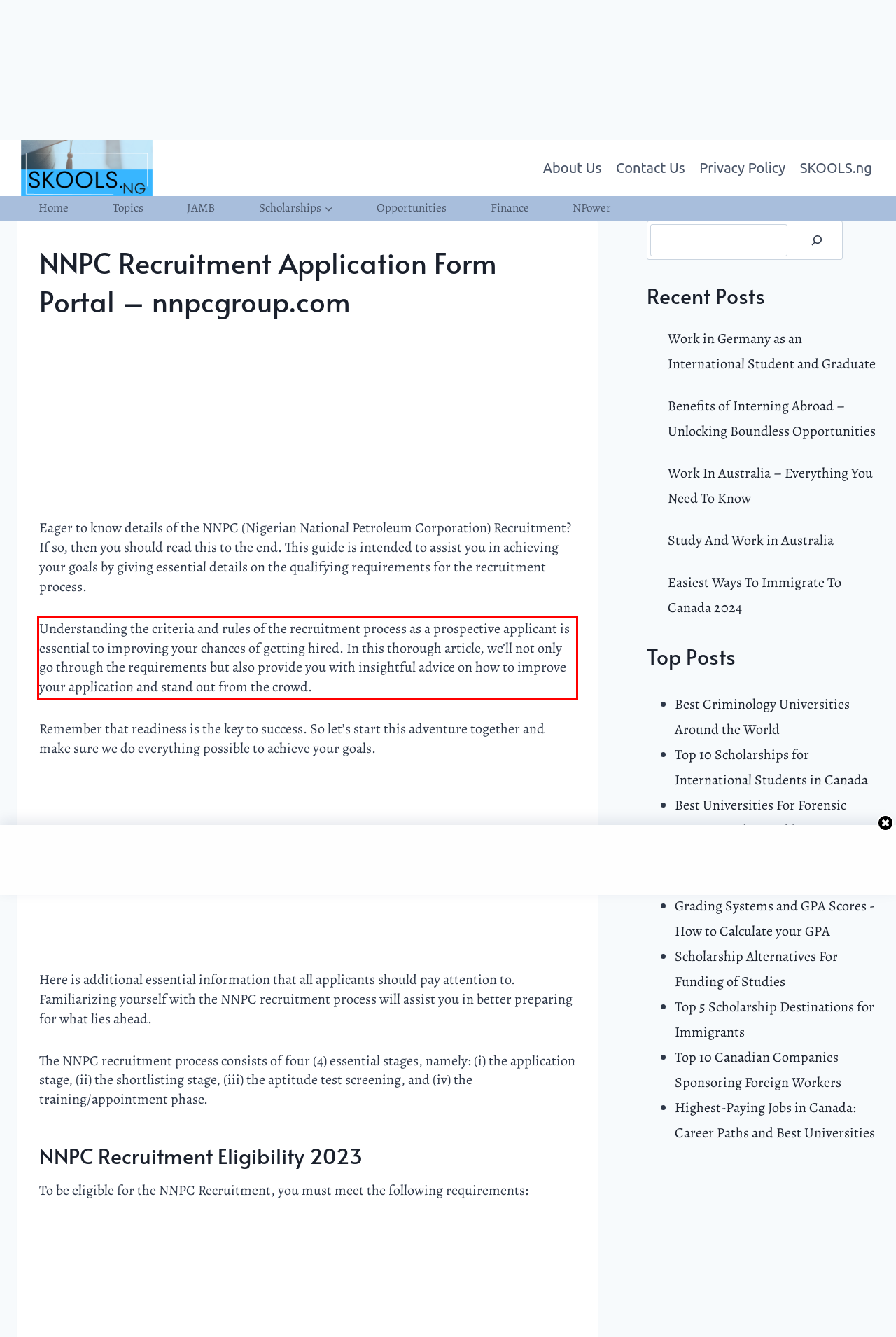Given the screenshot of a webpage, identify the red rectangle bounding box and recognize the text content inside it, generating the extracted text.

Understanding the criteria and rules of the recruitment process as a prospective applicant is essential to improving your chances of getting hired. In this thorough article, we’ll not only go through the requirements but also provide you with insightful advice on how to improve your application and stand out from the crowd.